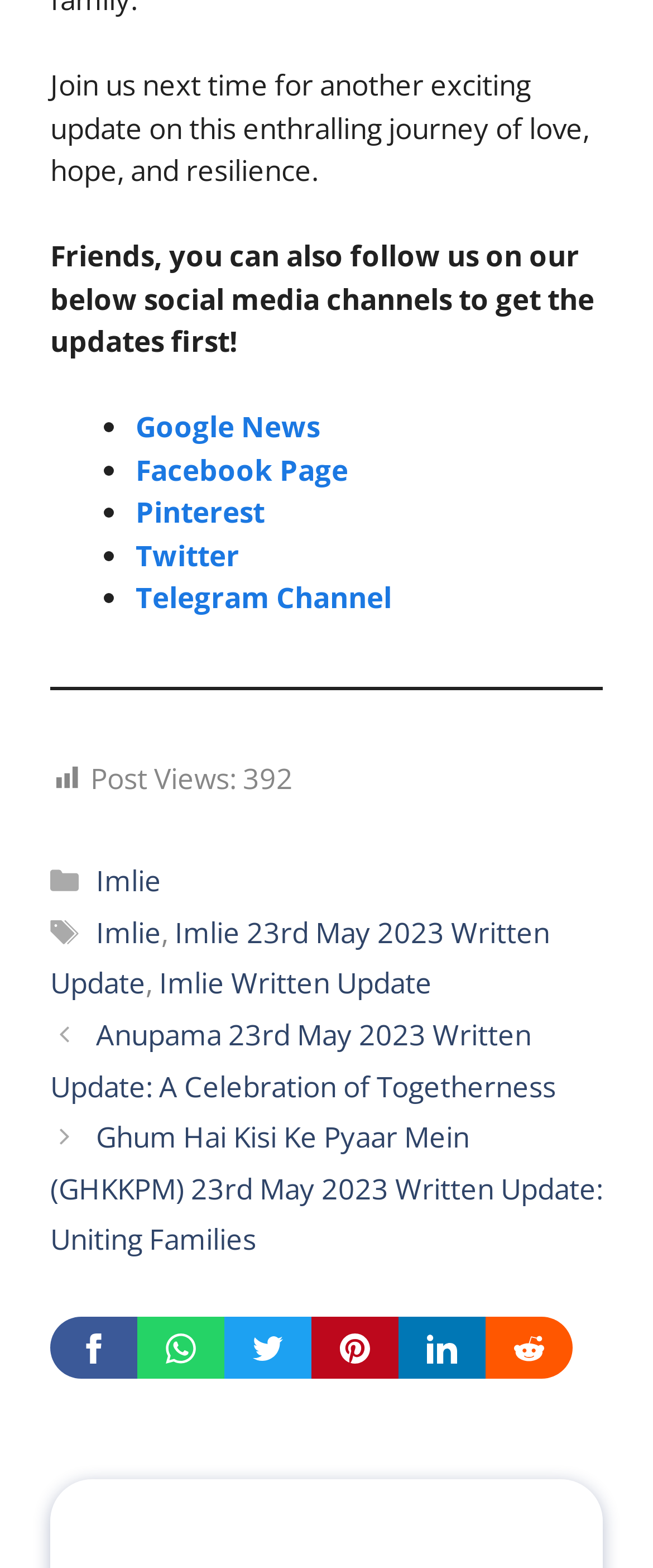Identify the bounding box coordinates for the element that needs to be clicked to fulfill this instruction: "Read Imlie Written Update". Provide the coordinates in the format of four float numbers between 0 and 1: [left, top, right, bottom].

[0.244, 0.615, 0.662, 0.639]